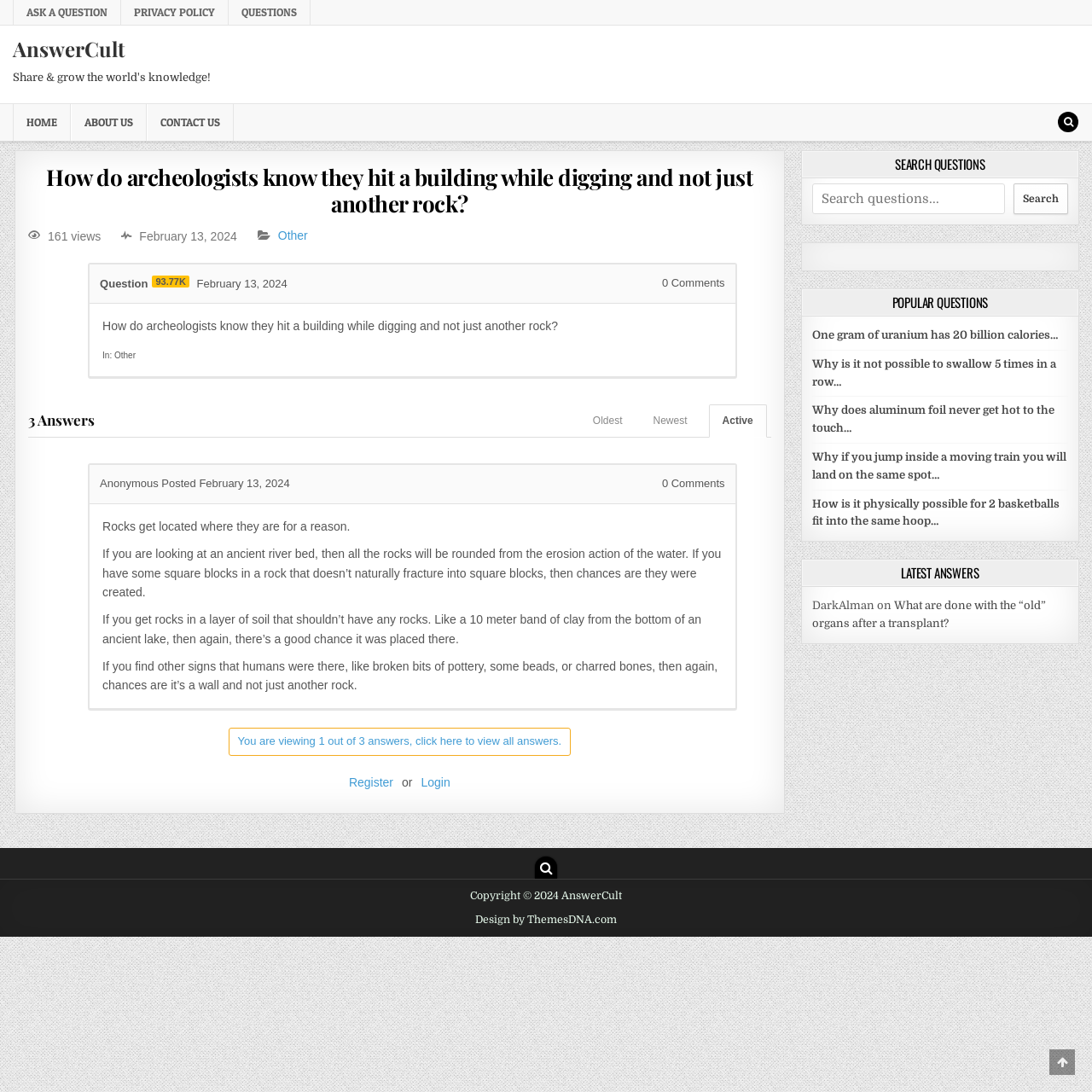Locate the bounding box for the described UI element: "Posted February 13, 2024". Ensure the coordinates are four float numbers between 0 and 1, formatted as [left, top, right, bottom].

[0.148, 0.437, 0.265, 0.448]